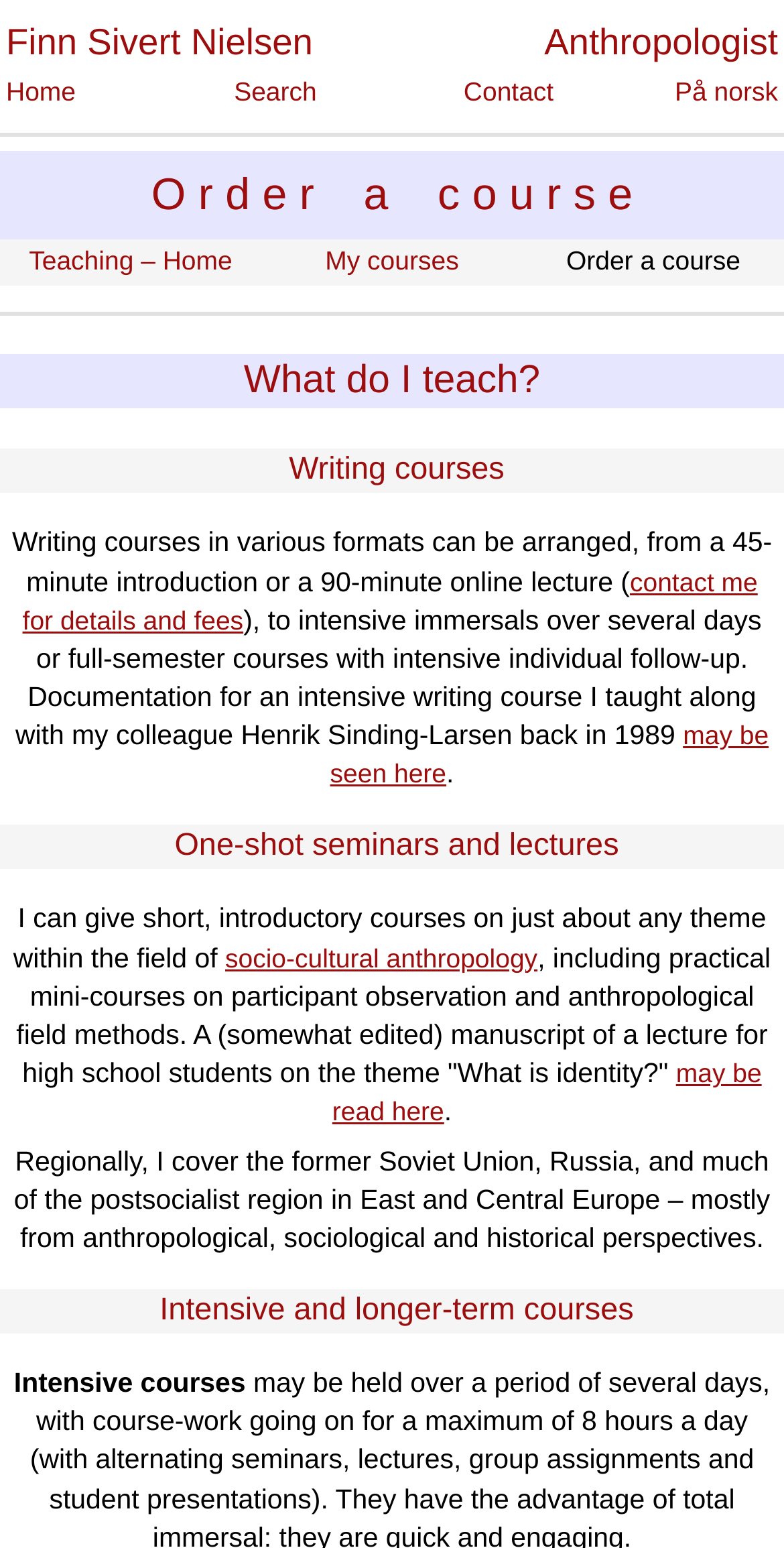Find the bounding box coordinates of the element you need to click on to perform this action: 'Contact Finn Sivert Nielsen'. The coordinates should be represented by four float values between 0 and 1, in the format [left, top, right, bottom].

[0.503, 0.046, 0.795, 0.075]